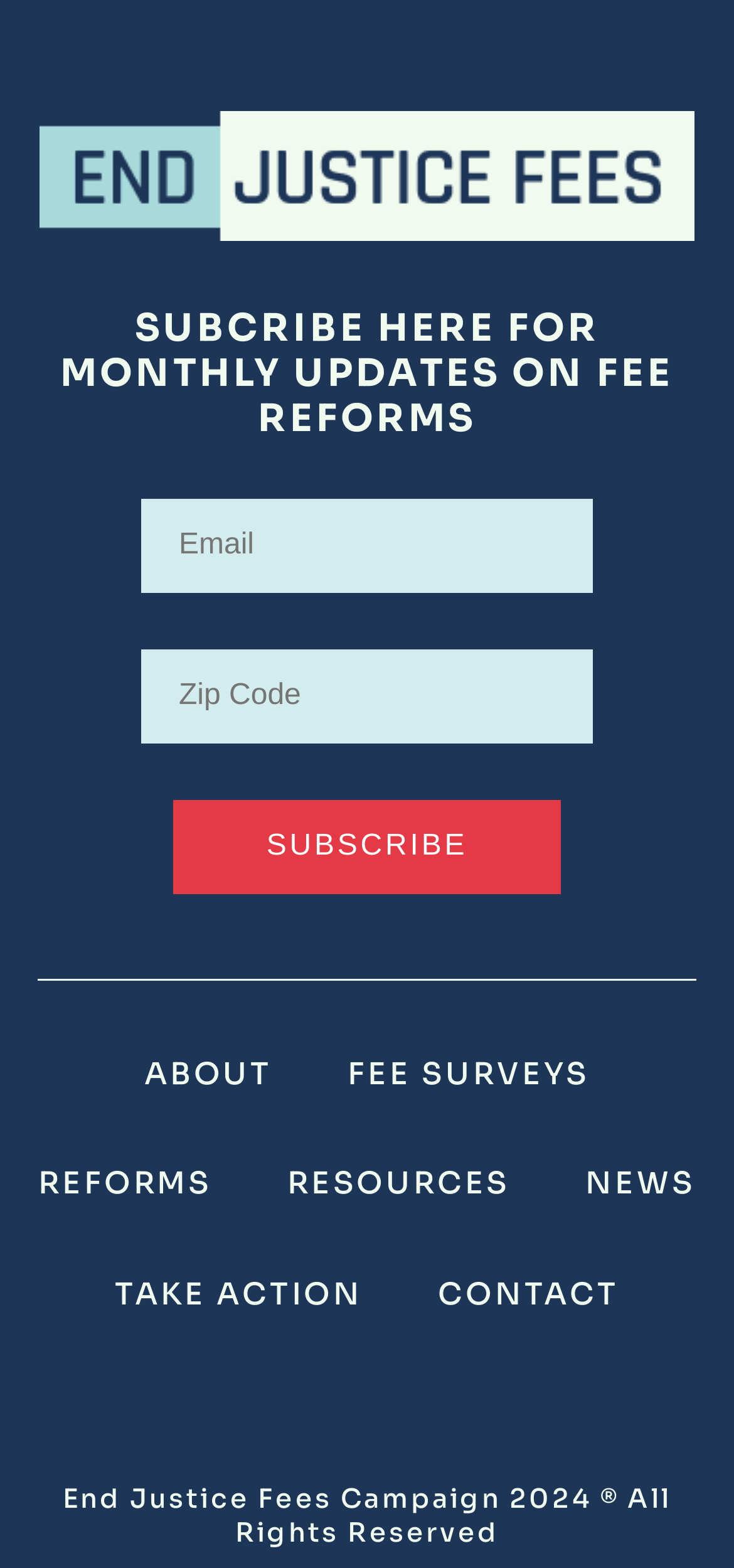Locate the bounding box coordinates of the element you need to click to accomplish the task described by this instruction: "Click on CONTACT".

[0.597, 0.812, 0.843, 0.855]